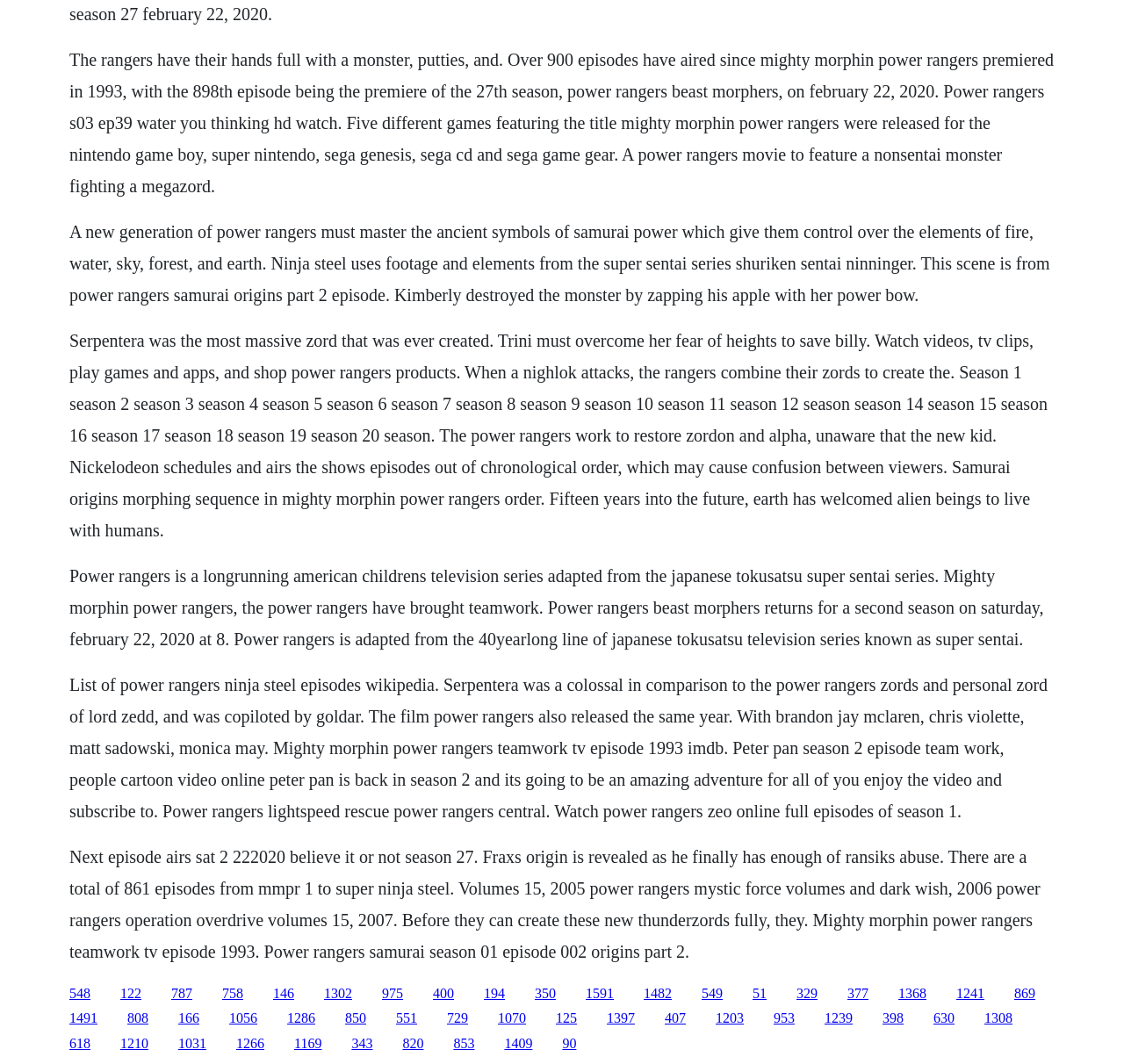Find the bounding box coordinates for the UI element whose description is: "1308". The coordinates should be four float numbers between 0 and 1, in the format [left, top, right, bottom].

[0.876, 0.95, 0.901, 0.964]